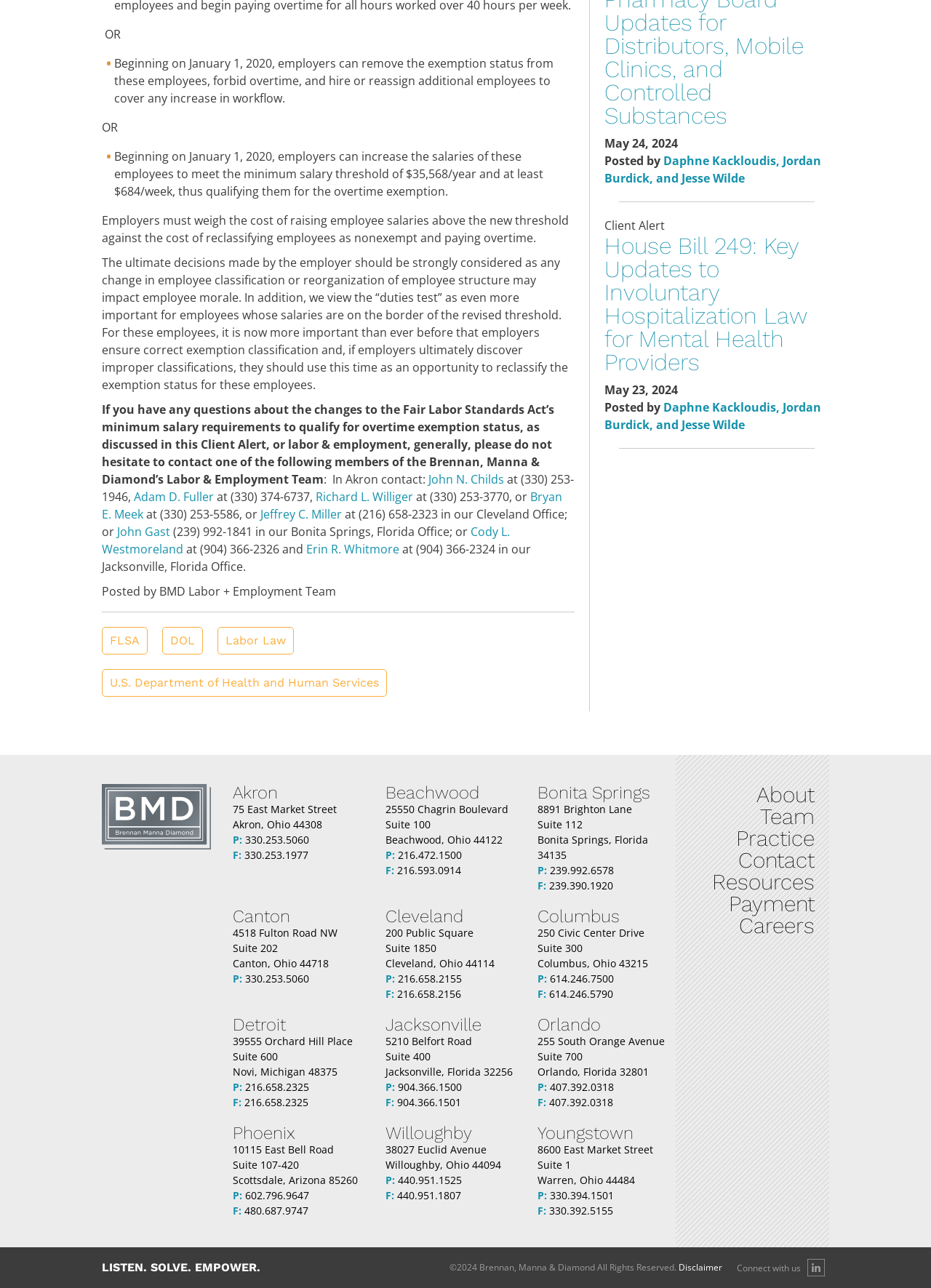What is the phone number of the Akron office?
Give a detailed explanation using the information visible in the image.

The webpage provides the contact information for the Akron office, including the phone number (330) 253-5060 and the address 75 East Market Street, Akron, Ohio 44308.